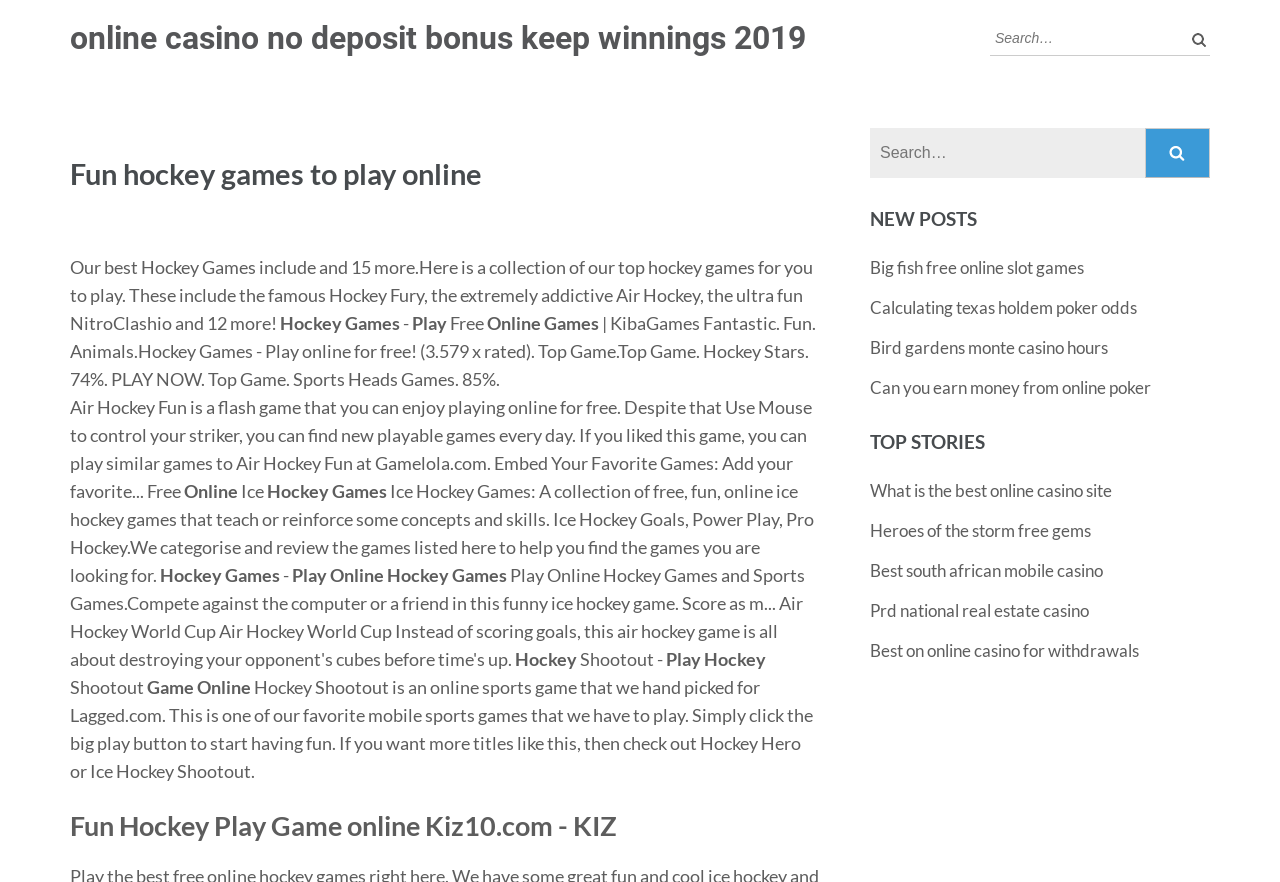Using the given element description, provide the bounding box coordinates (top-left x, top-left y, bottom-right x, bottom-right y) for the corresponding UI element in the screenshot: Calculating texas holdem poker odds

[0.68, 0.337, 0.888, 0.361]